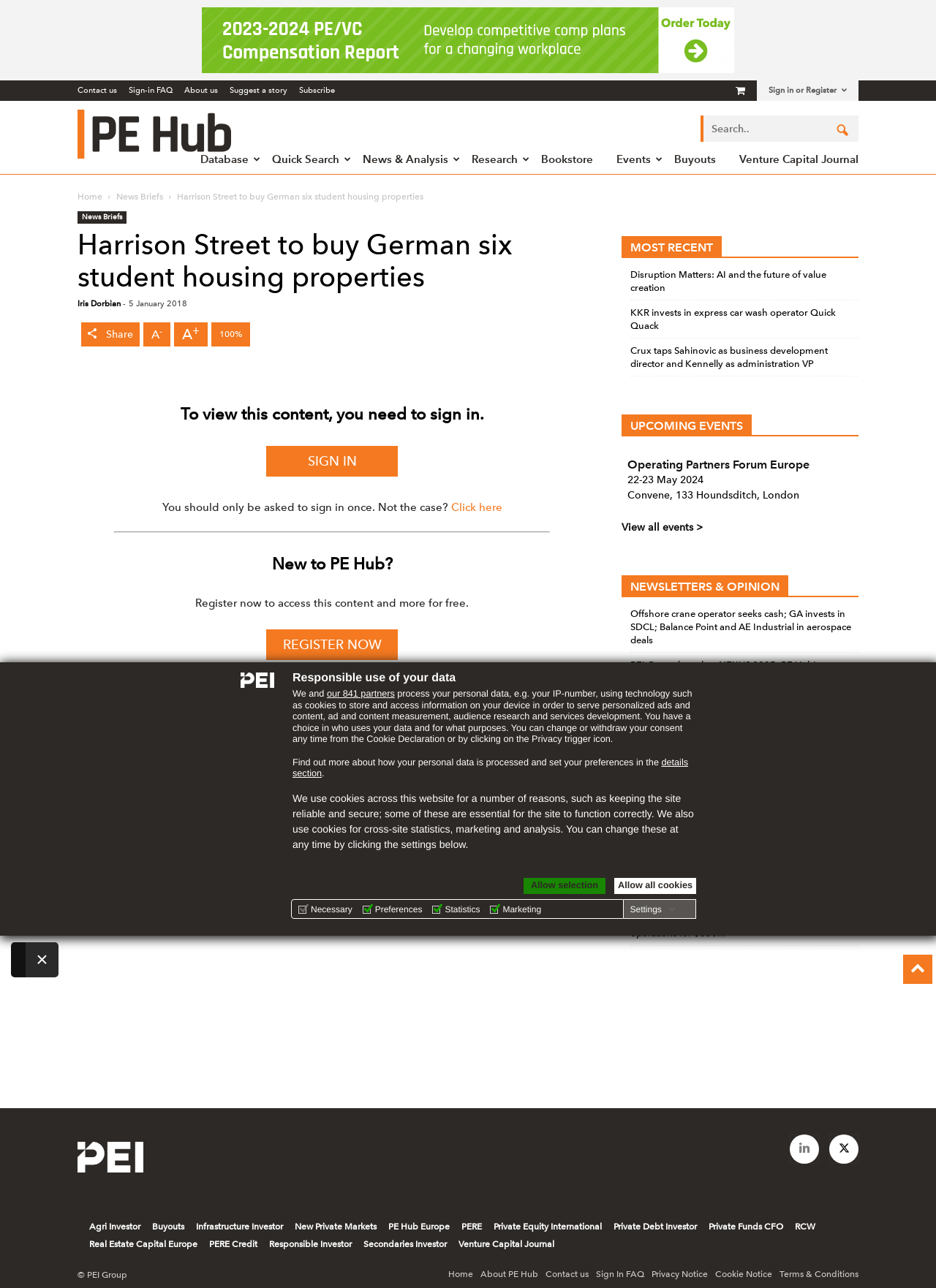Please find the bounding box for the UI component described as follows: "Allow all cookies".

[0.656, 0.682, 0.744, 0.694]